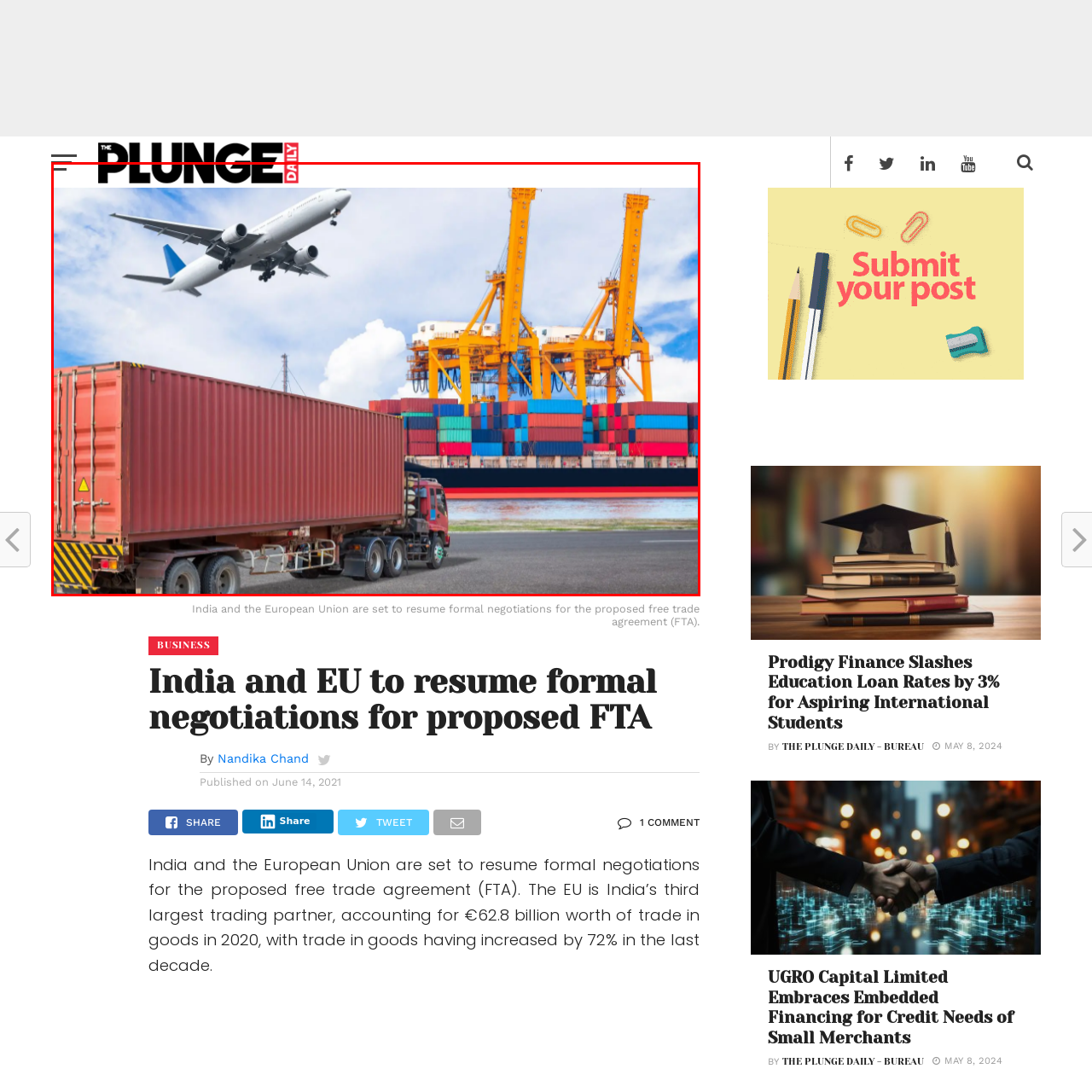Inspect the image contained by the red bounding box and answer the question with a single word or phrase:
What is represented by the airplane in the image?

Air freight